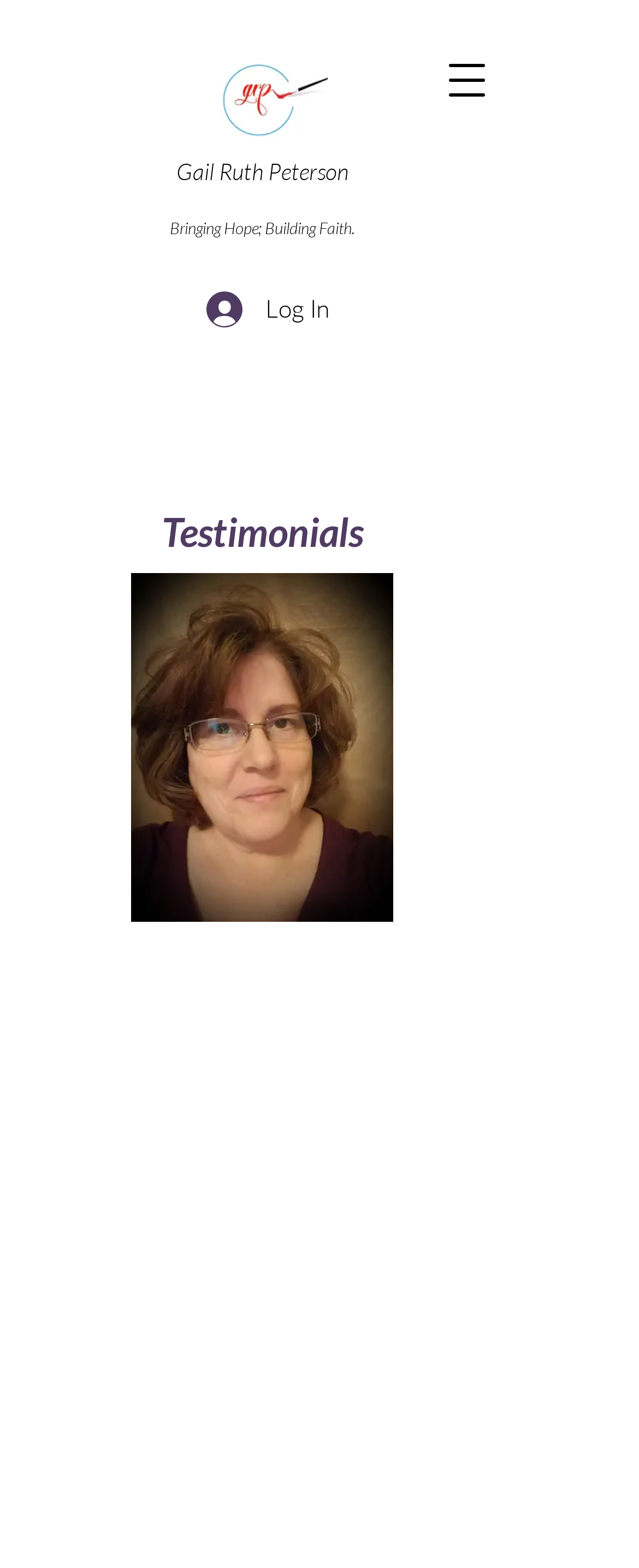Summarize the webpage in an elaborate manner.

The webpage is dedicated to showcasing testimonials, reviews, and praise for Gail Ruth Peterson and her work. At the top left corner, there is a logo image with a link to 'grp logo.jpeg'. Below the logo, there is a heading that reads 'Gail Ruth Peterson' followed by a tagline 'Bringing Hope; Building Faith.' 

On the top right corner, there is a button to 'Log In' accompanied by a small image. Next to it, there is another button to 'Open navigation menu' which has a popup dialog. 

The main content of the page is headed by a large heading 'Testimonials' located roughly in the middle of the page. Below this heading, there is a large image that takes up a significant portion of the page, which appears to be a testimonial or review image.